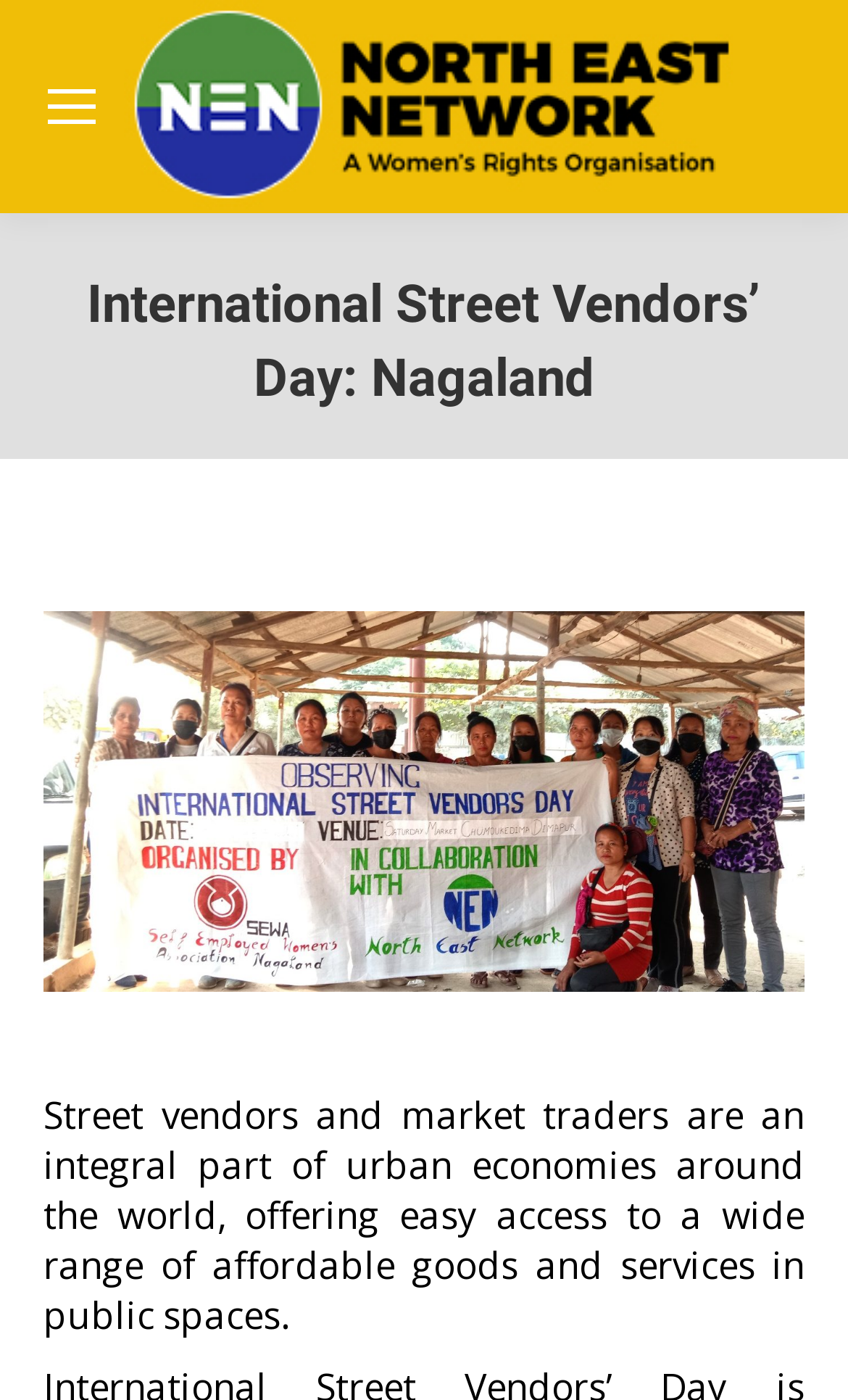What is the name of the organization?
Please answer using one word or phrase, based on the screenshot.

North East Network